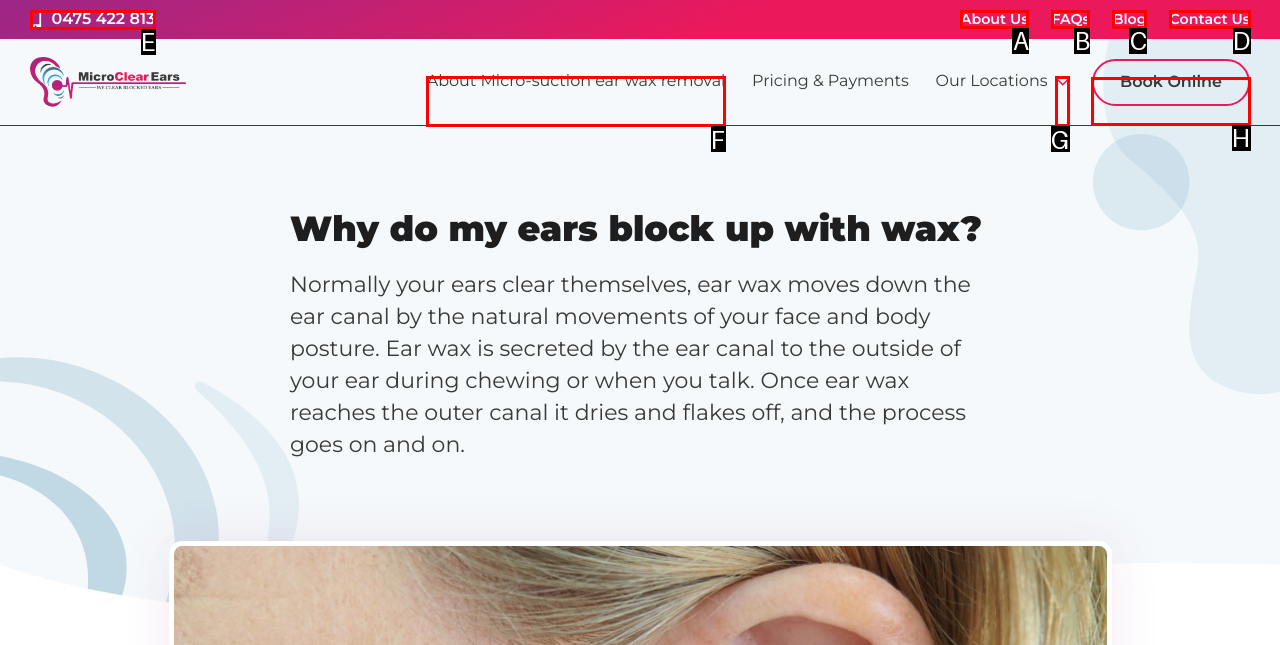From the given choices, determine which HTML element aligns with the description: Expand menu: Our Locations Respond with the letter of the appropriate option.

G